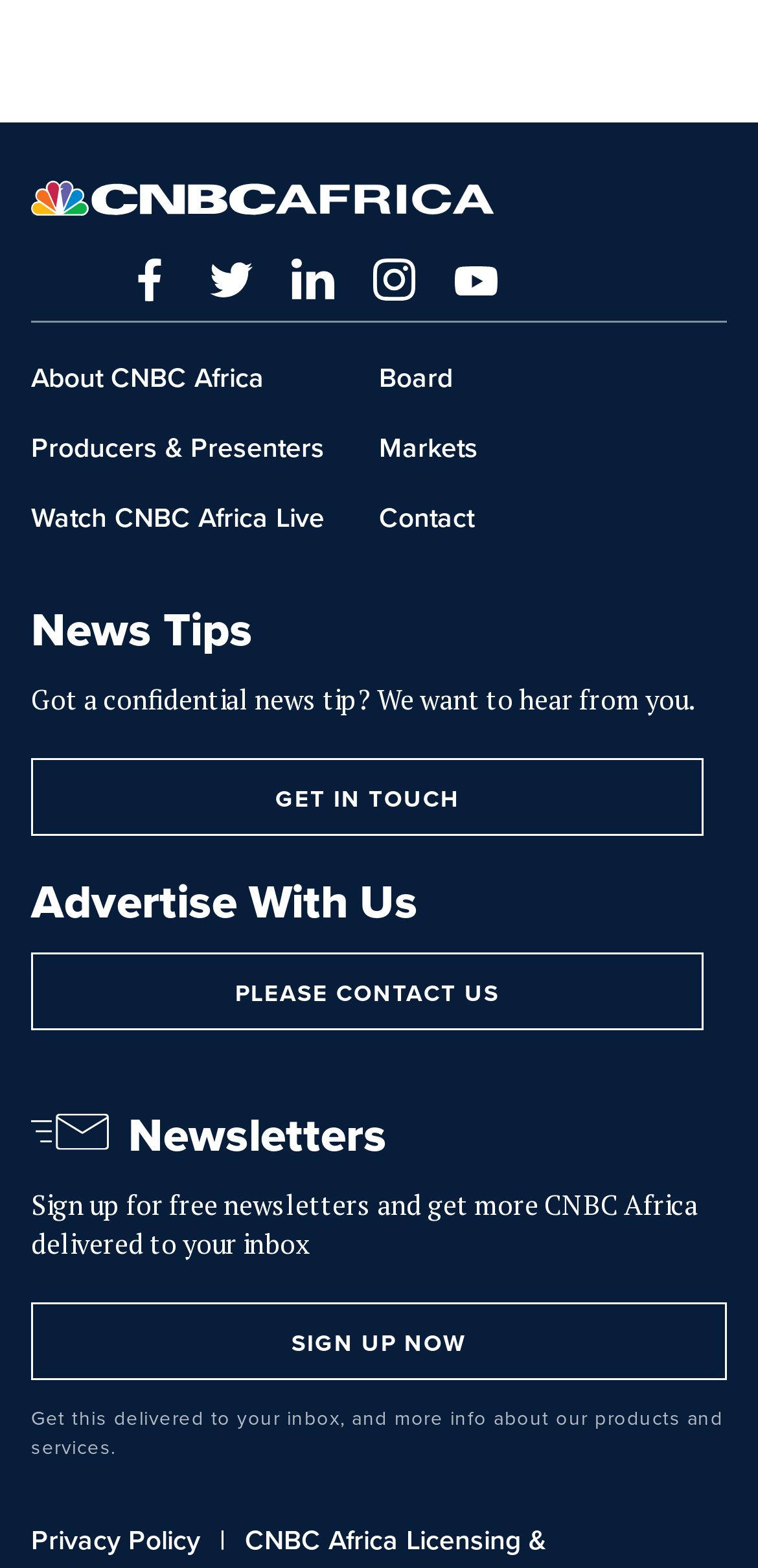How many images are there in the 'Newsletters' section?
Please provide a detailed answer to the question.

The 'Newsletters' section contains a heading, a static text, and a link to 'SIGN UP NOW'. There is also an image in this section, which is indicated by the bounding box coordinates [0.041, 0.711, 0.144, 0.734].